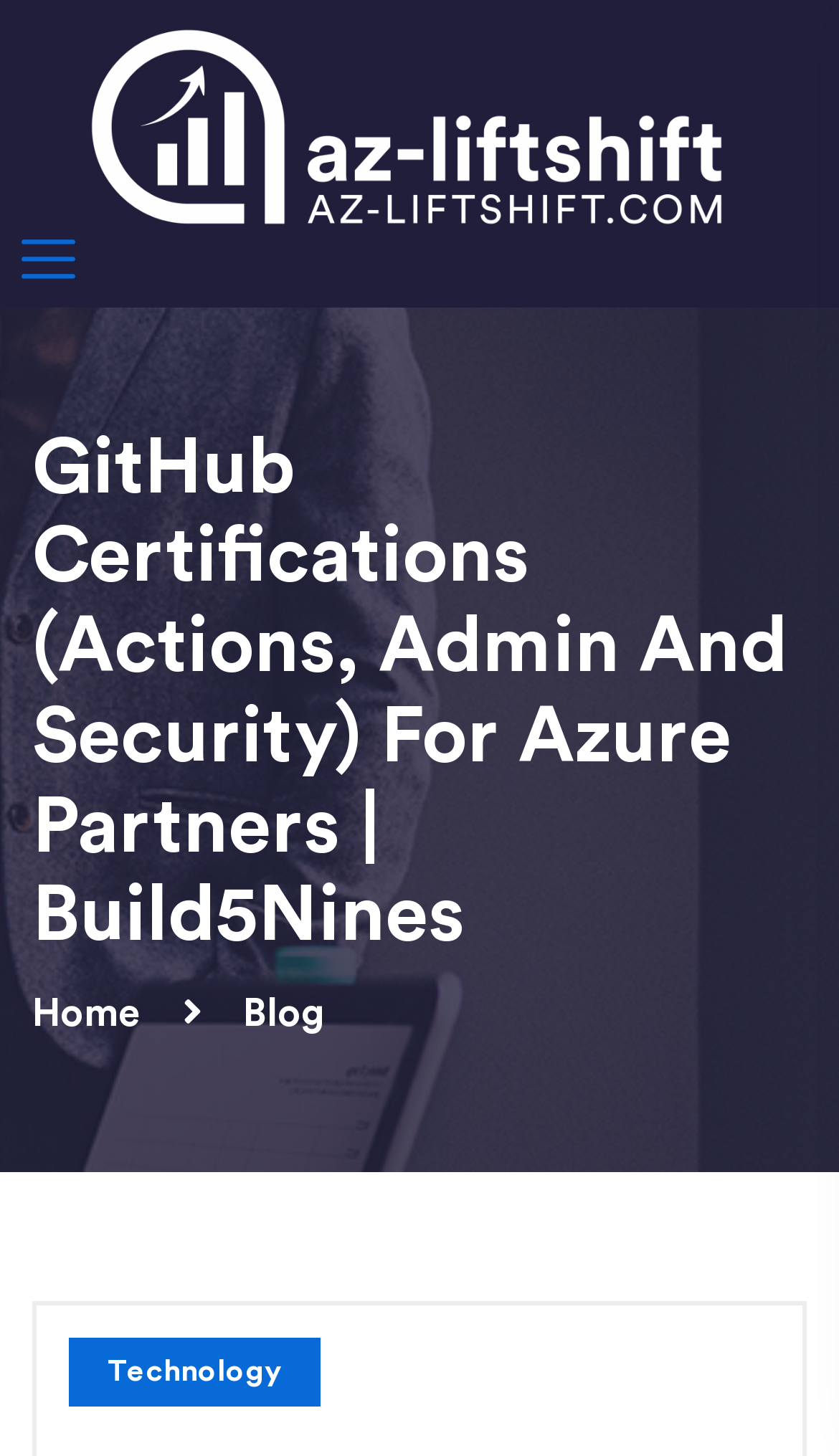Can you find and provide the title of the webpage?

GitHub Certifications (Actions, Admin And Security) For Azure Partners | Build5Nines